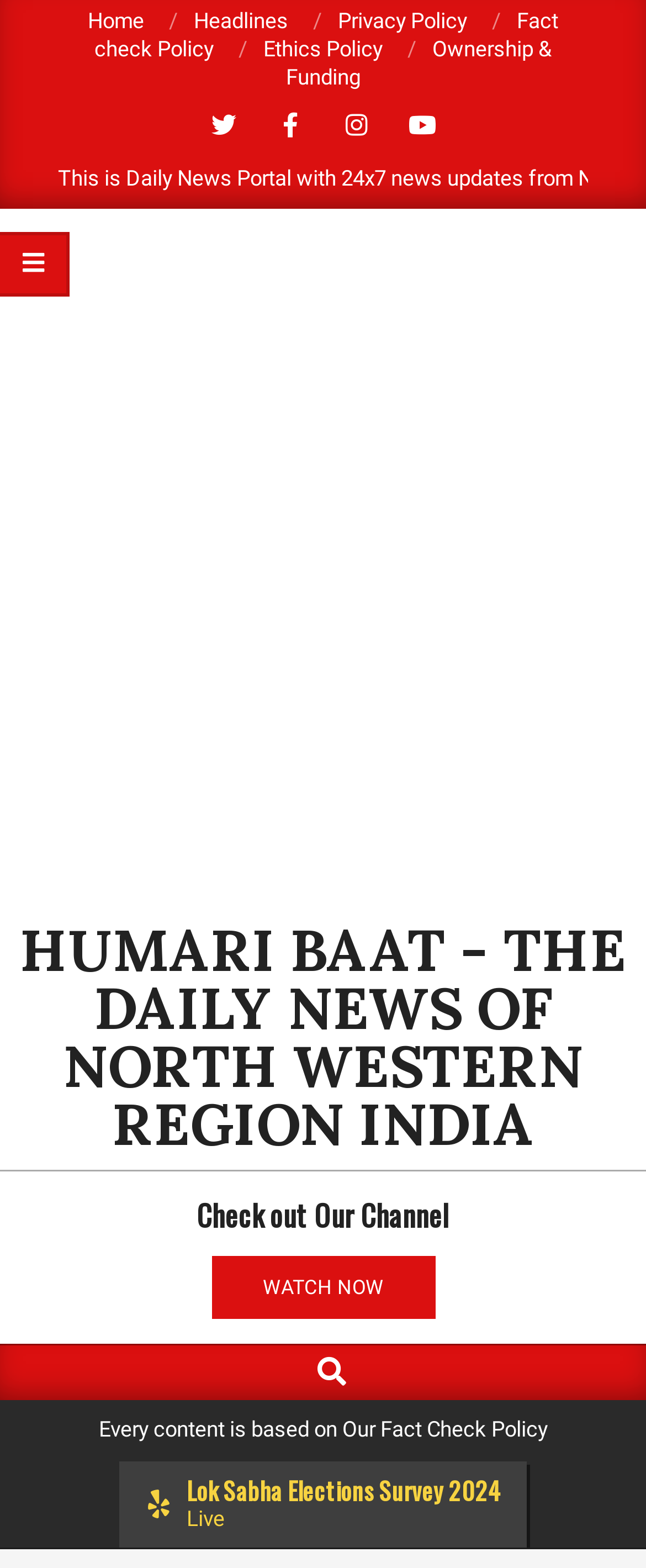What is the name of the news organization?
Look at the image and construct a detailed response to the question.

The name of the news organization can be found in the top-left corner of the webpage, where it says 'Humari Baat – The Daily News of North Western Region India'.